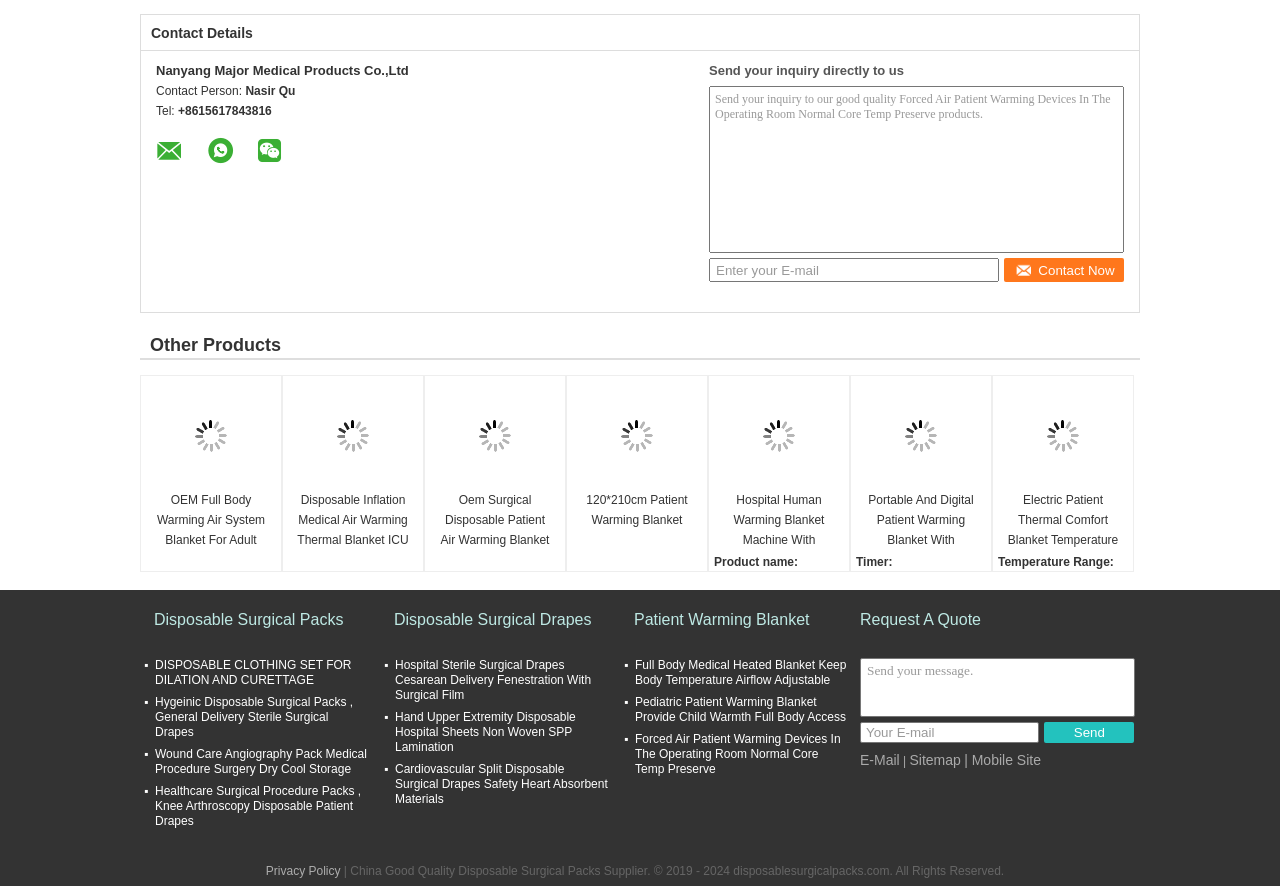Answer the question below in one word or phrase:
What is the phone number for contact?

+8615617843816